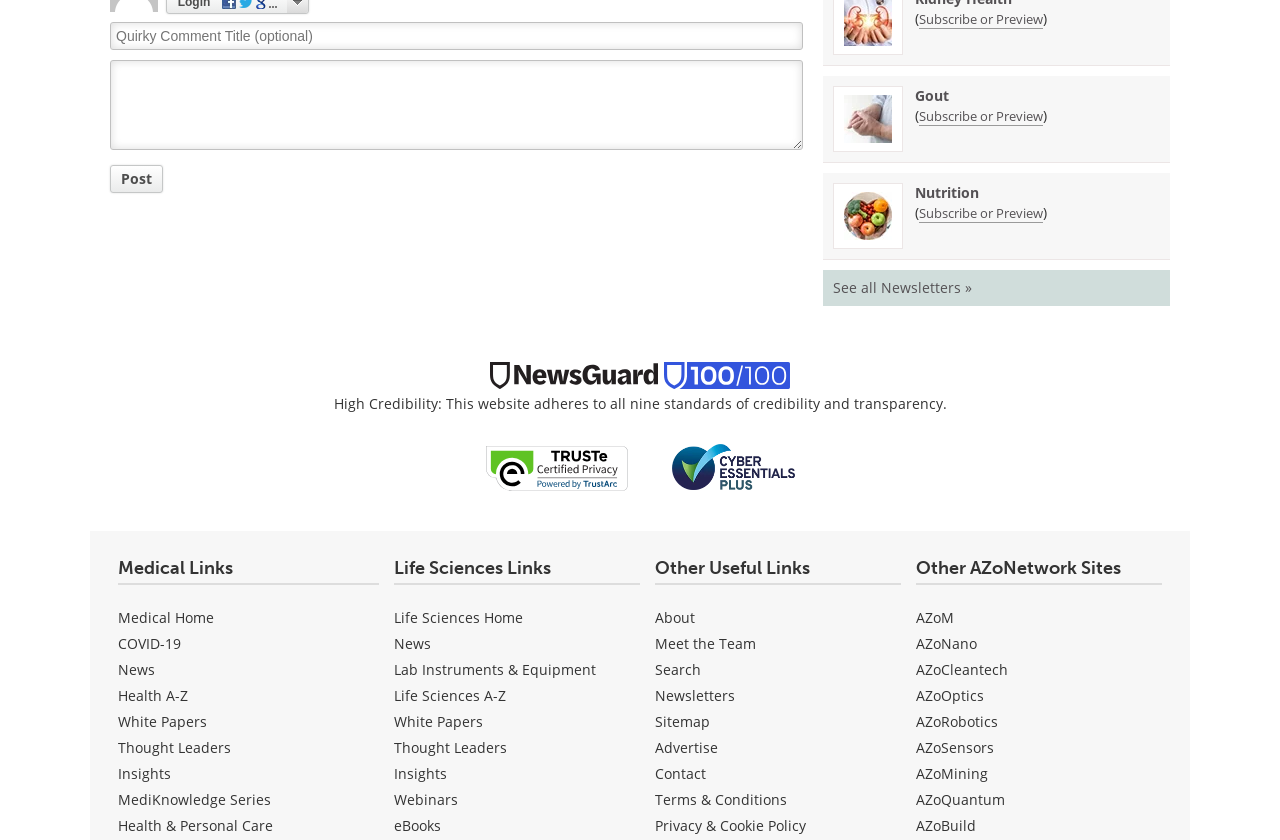Using the element description provided, determine the bounding box coordinates in the format (top-left x, top-left y, bottom-right x, bottom-right y). Ensure that all values are floating point numbers between 0 and 1. Element description: Warranty

None